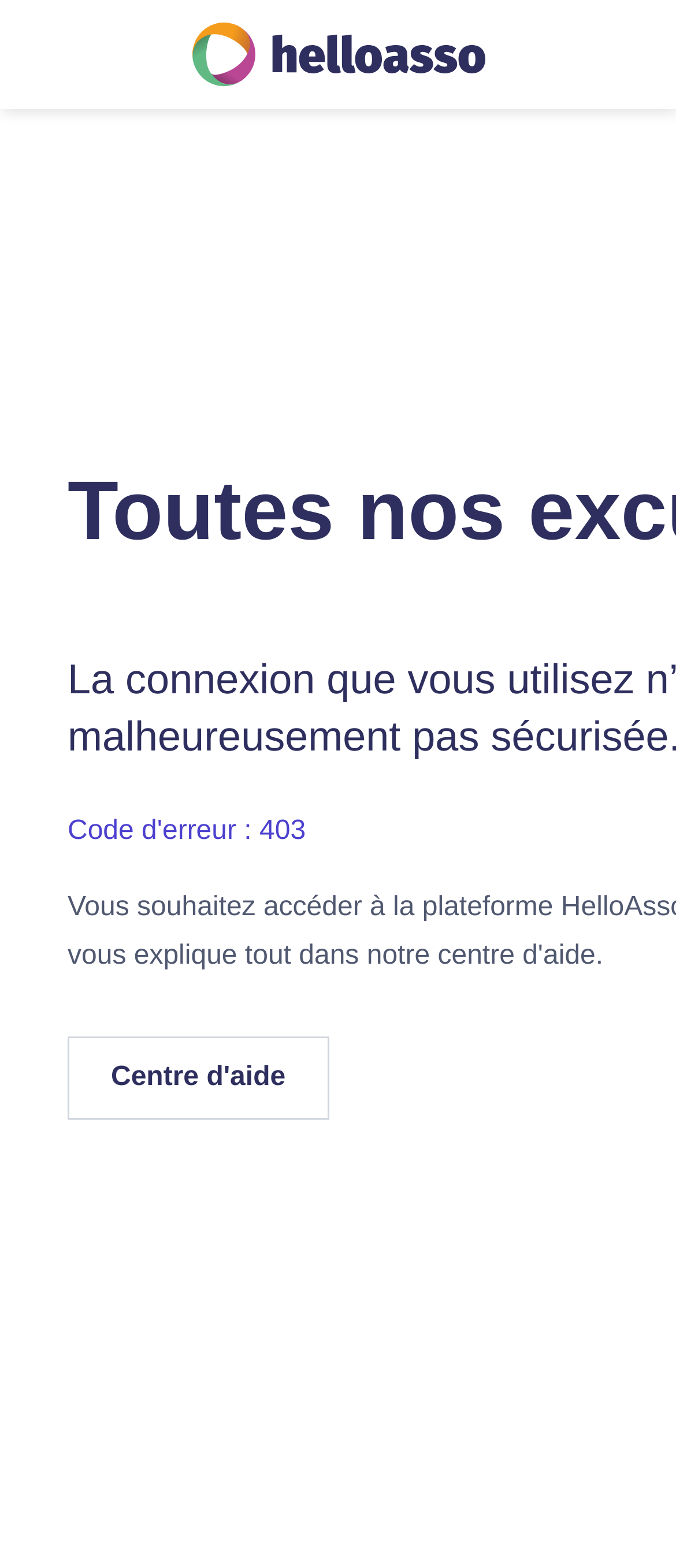Using floating point numbers between 0 and 1, provide the bounding box coordinates in the format (top-left x, top-left y, bottom-right x, bottom-right y). Locate the UI element described here: Centre d'aide

[0.1, 0.661, 0.486, 0.714]